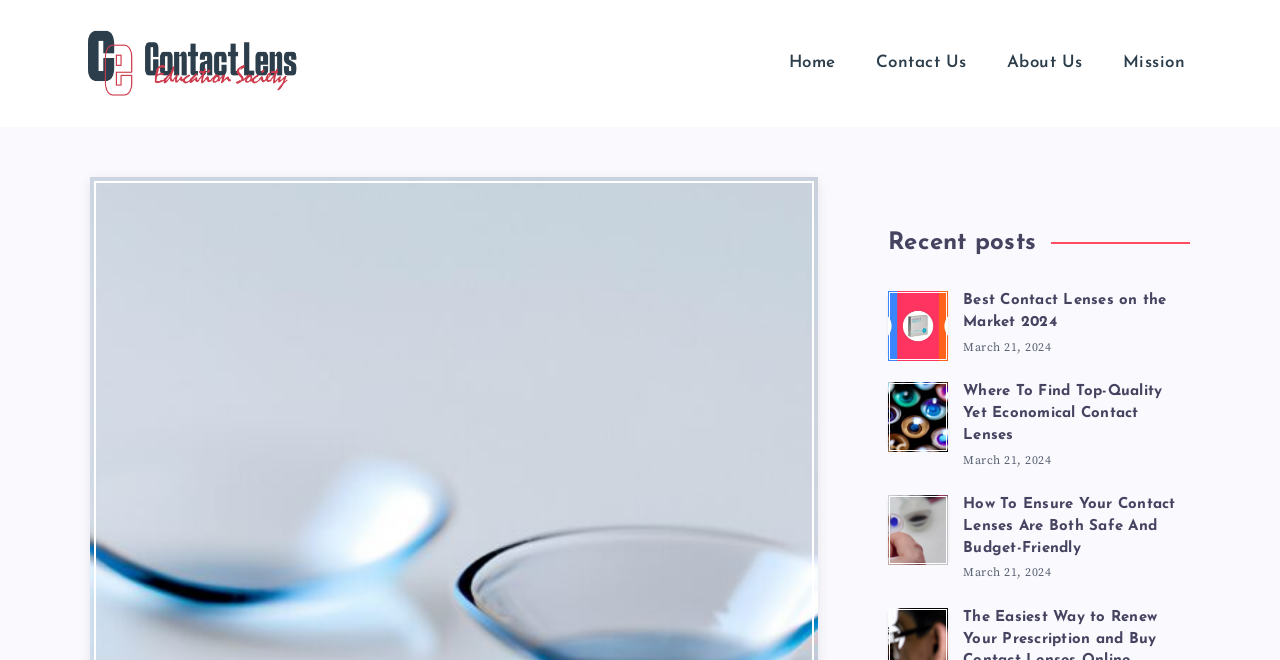What is the name of the website?
Please use the image to provide a one-word or short phrase answer.

Contact Lens Society